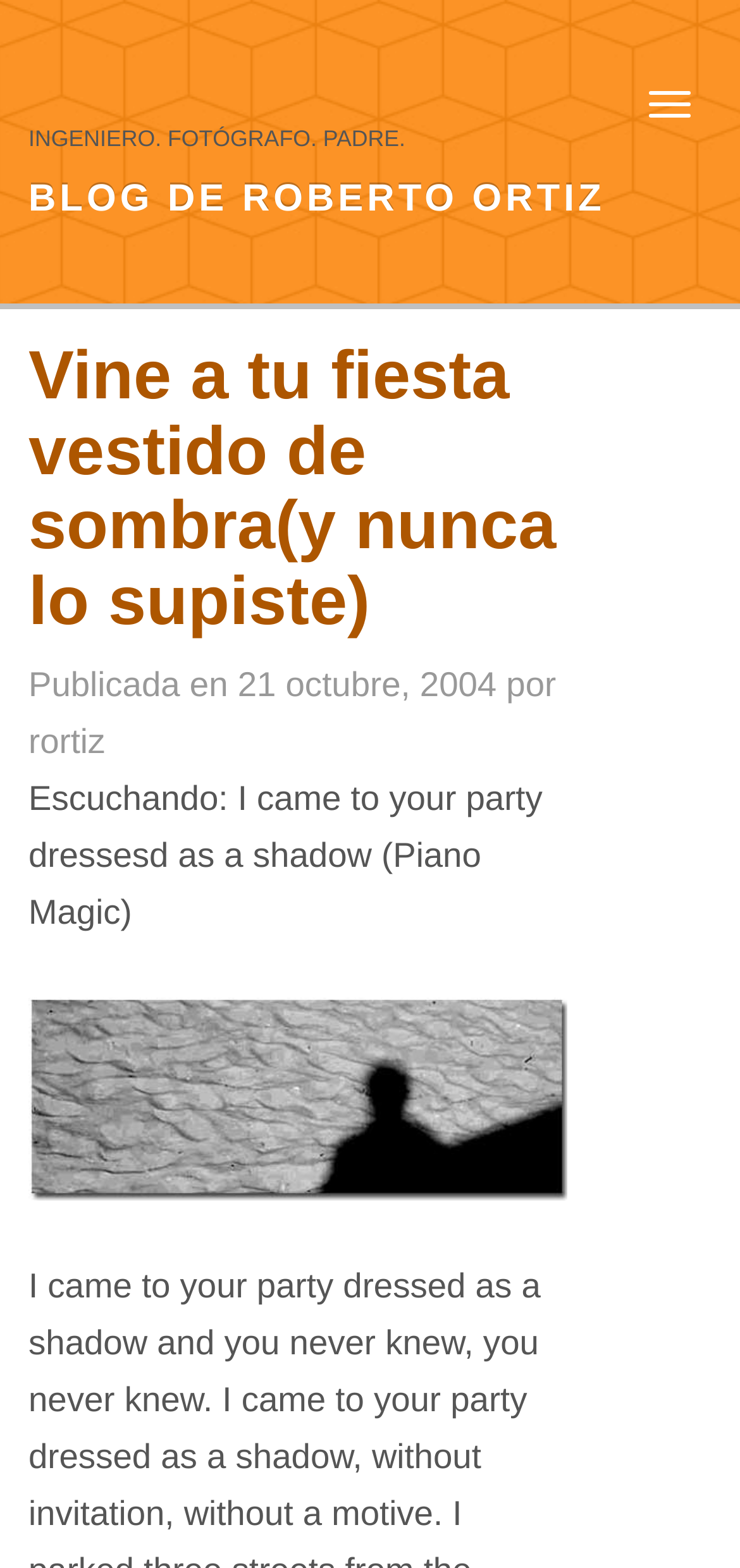What is the author's profession?
Answer the question in as much detail as possible.

Based on the StaticText element 'INGENIERO. FOTÓGRAFO. PADRE.' at coordinates [0.038, 0.08, 0.548, 0.097], we can infer that the author's profession is an engineer.